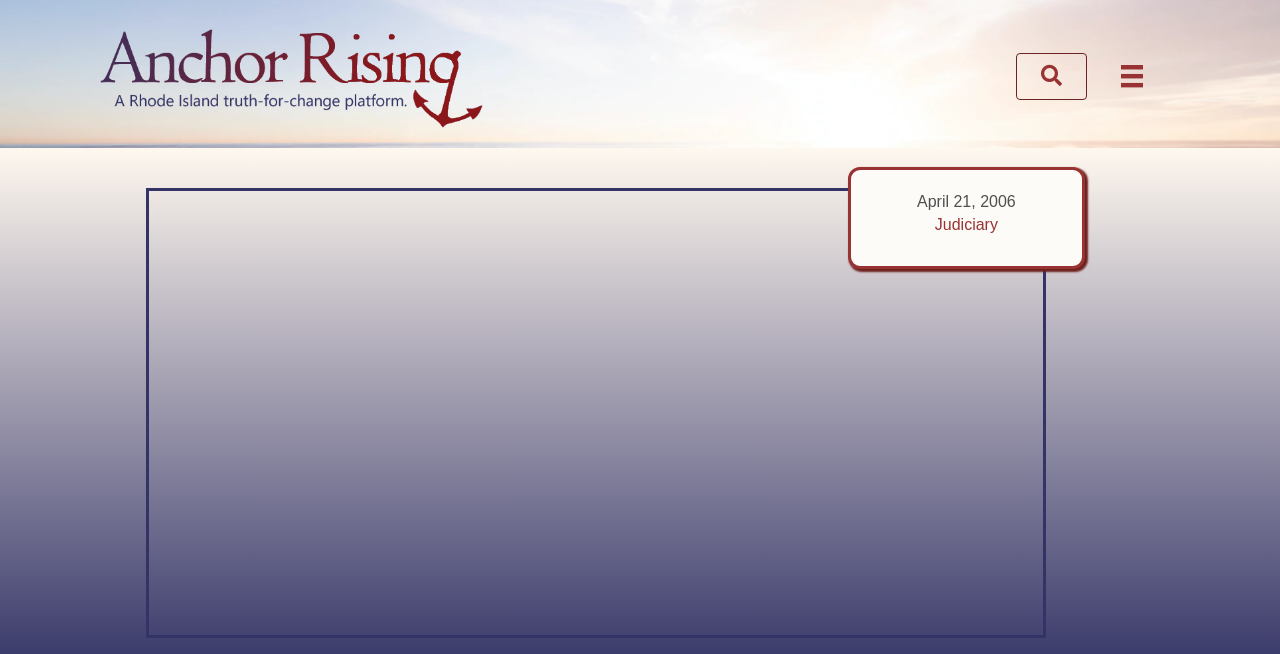Please study the image and answer the question comprehensively:
What category is the article 'Judiciary' under?

The link 'Judiciary' is not explicitly categorized under any category, but based on its position and context, it is likely related to the article or content on the webpage.